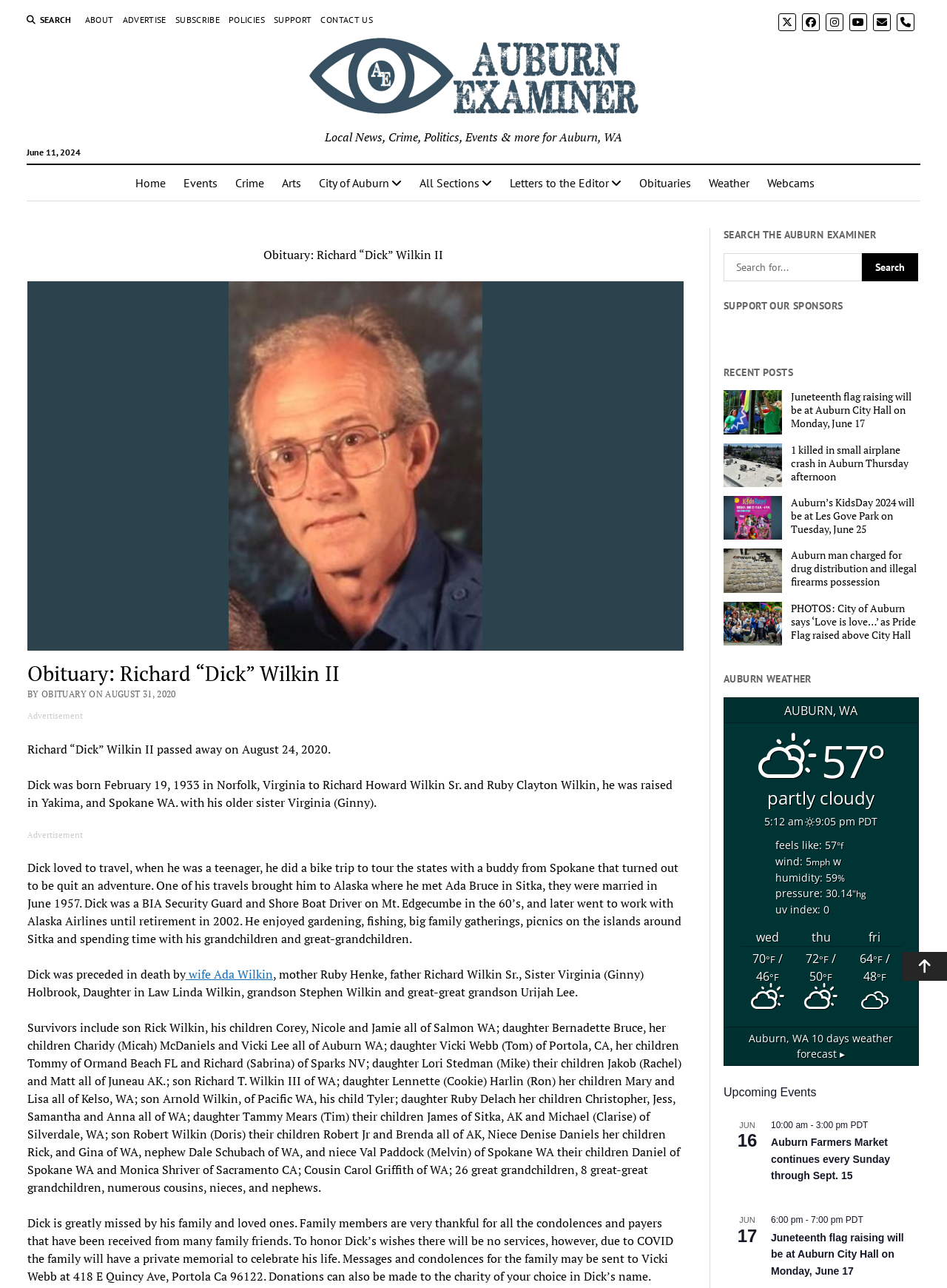What is the purpose of the 'SEARCH THE AUBURN EXAMINER' section?
Look at the screenshot and provide an in-depth answer.

The answer can be inferred from the heading 'SEARCH THE AUBURN EXAMINER' and the presence of a search box and button, which suggests that this section is intended for users to search the website for specific content.